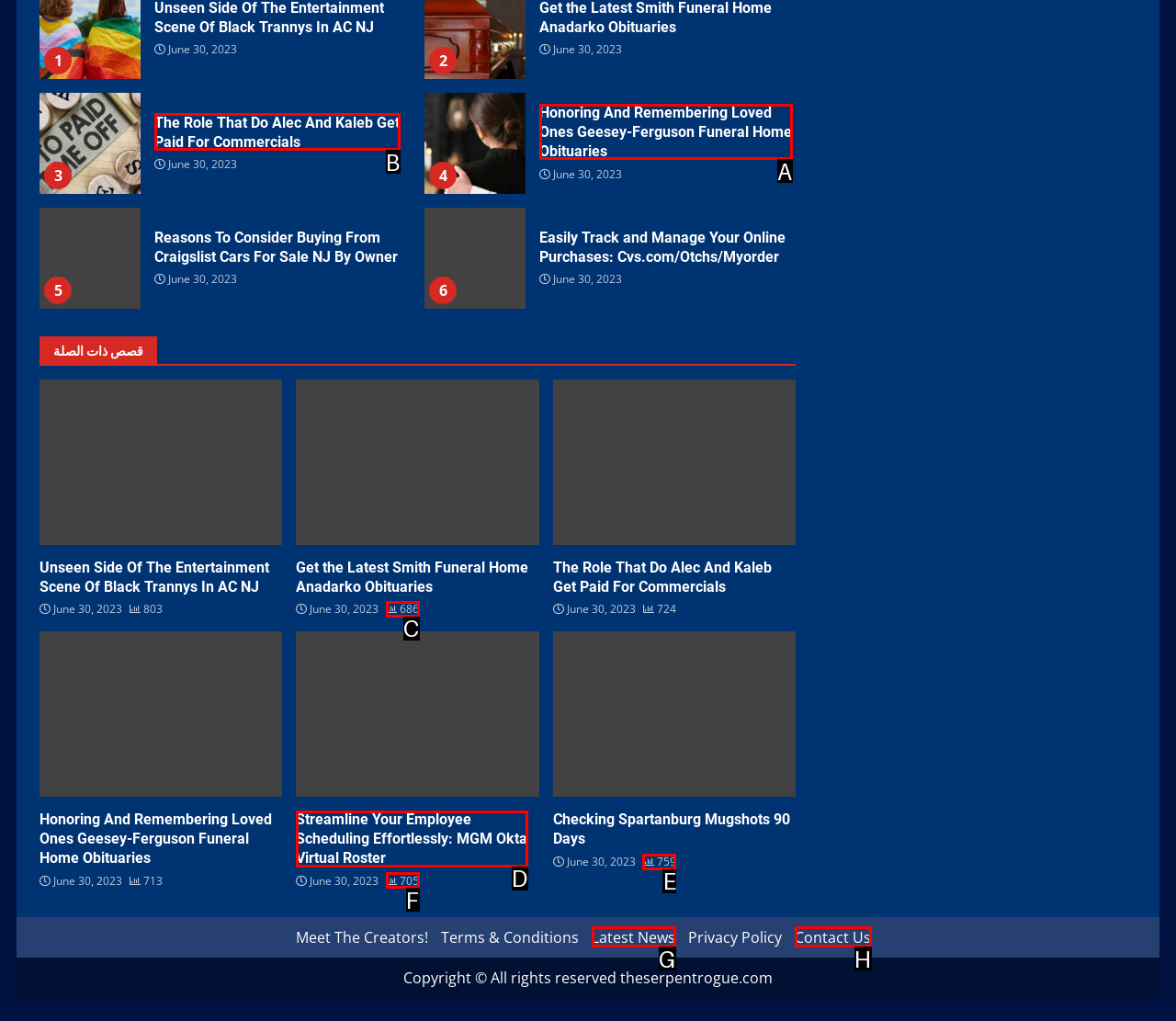Which HTML element matches the description: Latest News the best? Answer directly with the letter of the chosen option.

G